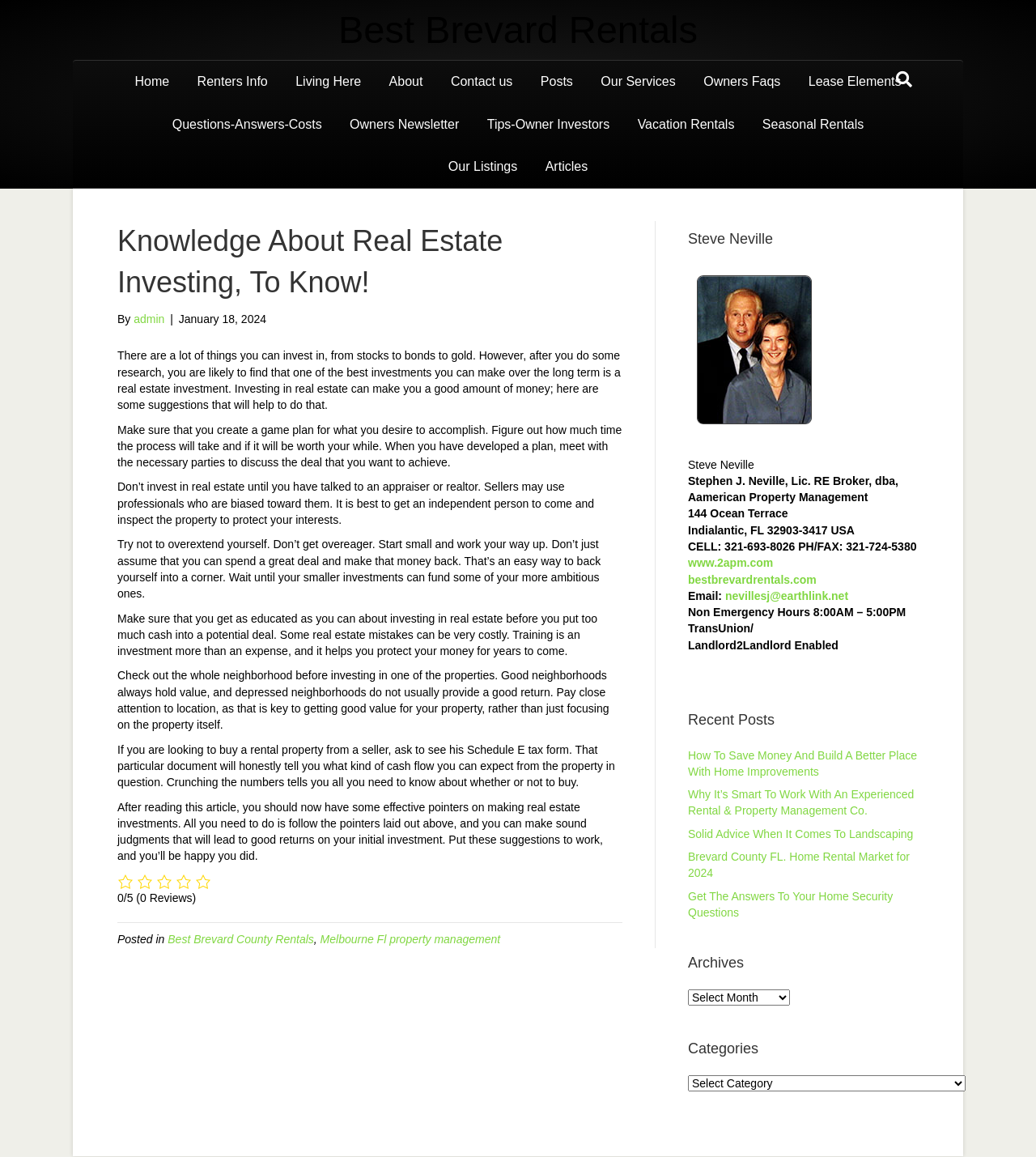Please specify the bounding box coordinates of the clickable region necessary for completing the following instruction: "Search for something". The coordinates must consist of four float numbers between 0 and 1, i.e., [left, top, right, bottom].

[0.859, 0.056, 0.887, 0.081]